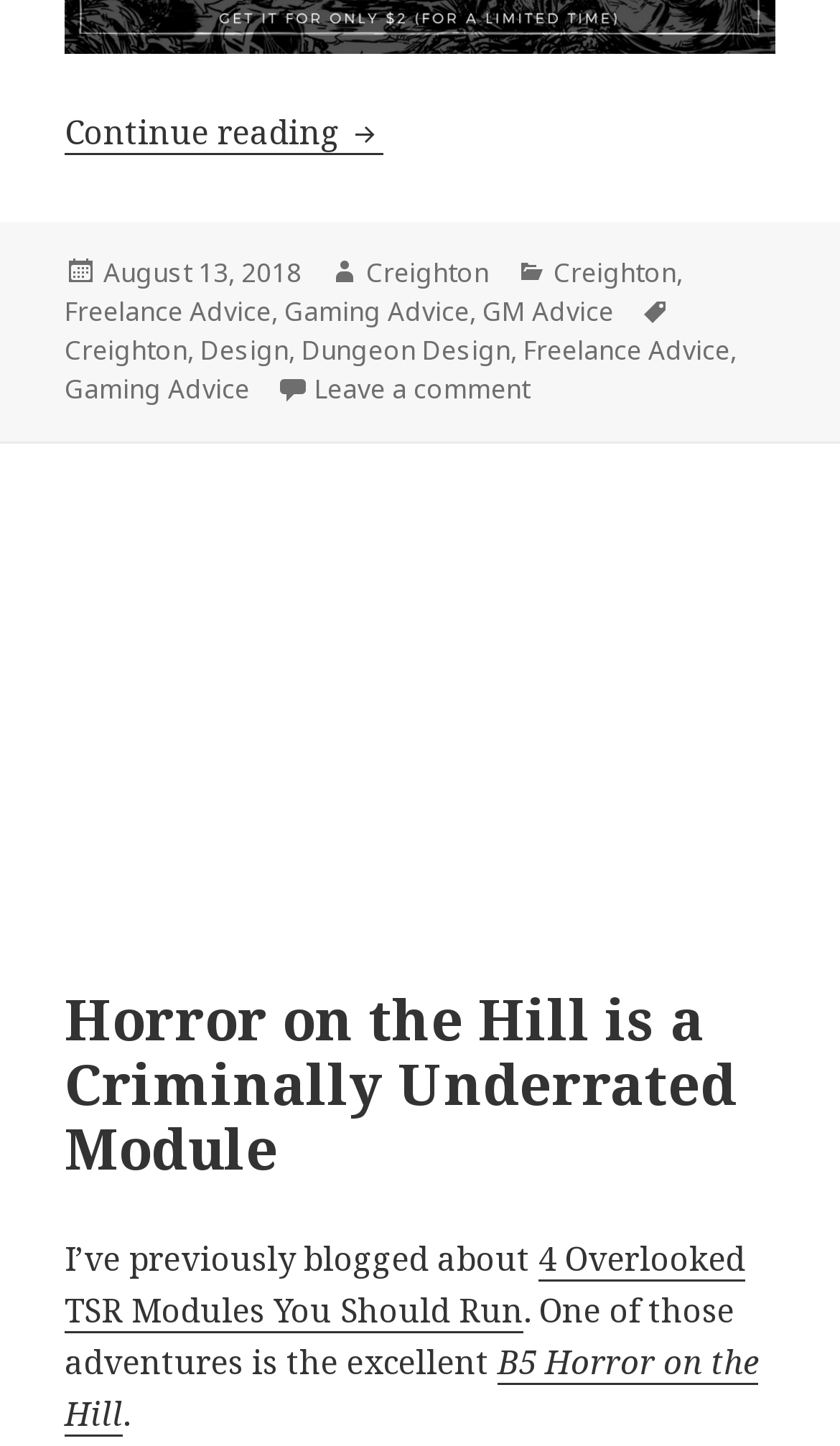Reply to the question with a single word or phrase:
How many tags are associated with the article 'Be Awesome at Dungeon Design is Awesome!'?

5